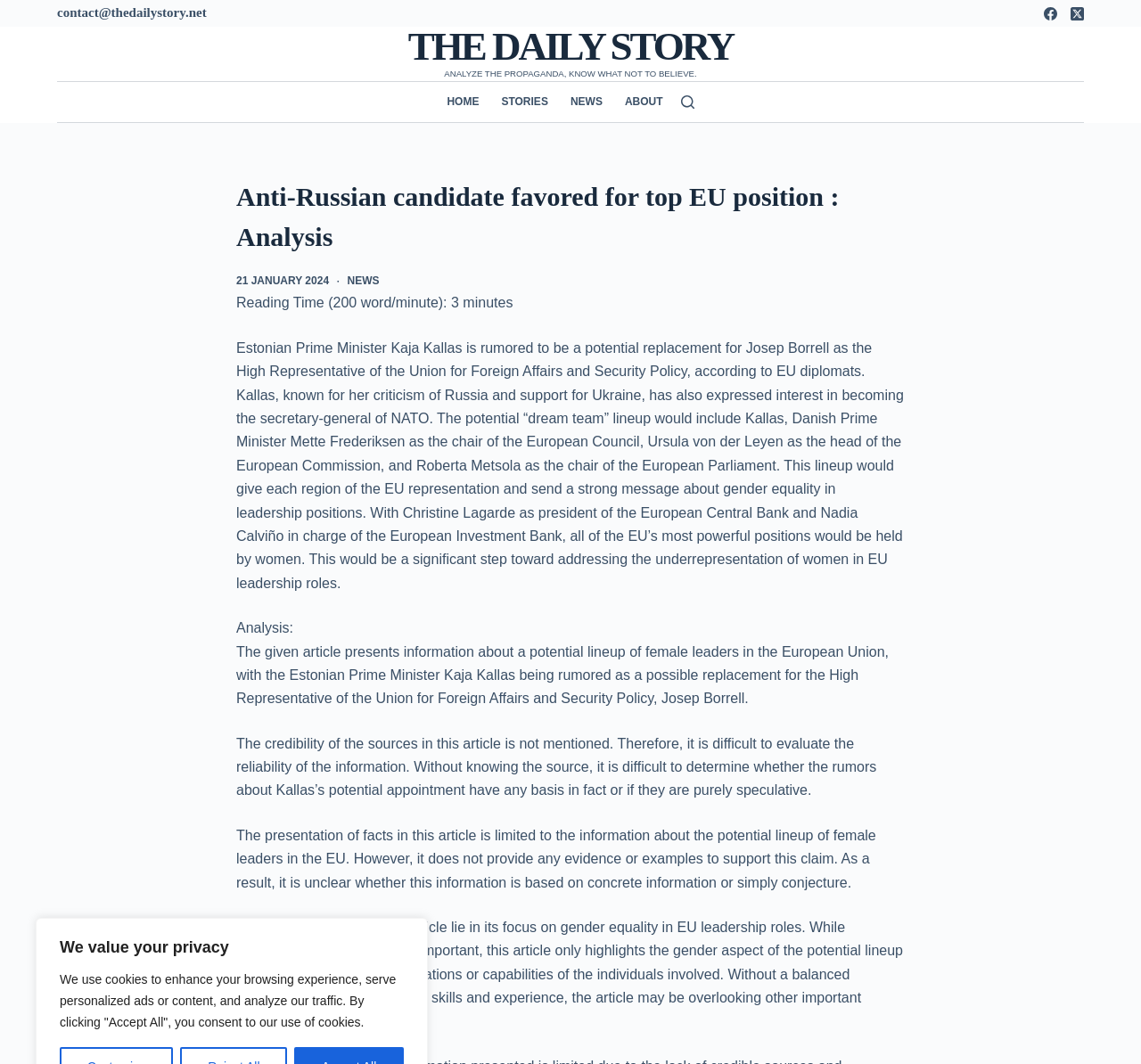What is the date of the article?
Using the visual information, reply with a single word or short phrase.

21 JANUARY 2024